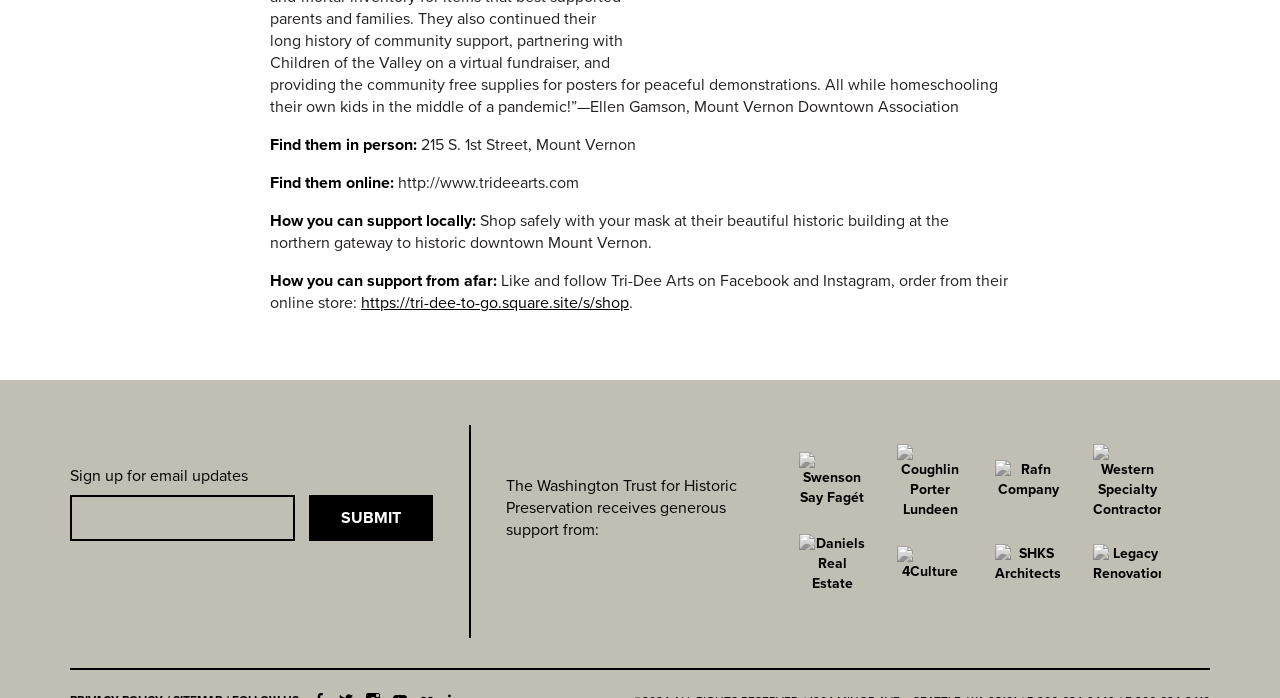For the given element description alt="SHKS Architects", determine the bounding box coordinates of the UI element. The coordinates should follow the format (top-left x, top-left y, bottom-right x, bottom-right y) and be within the range of 0 to 1.

[0.765, 0.766, 0.842, 0.85]